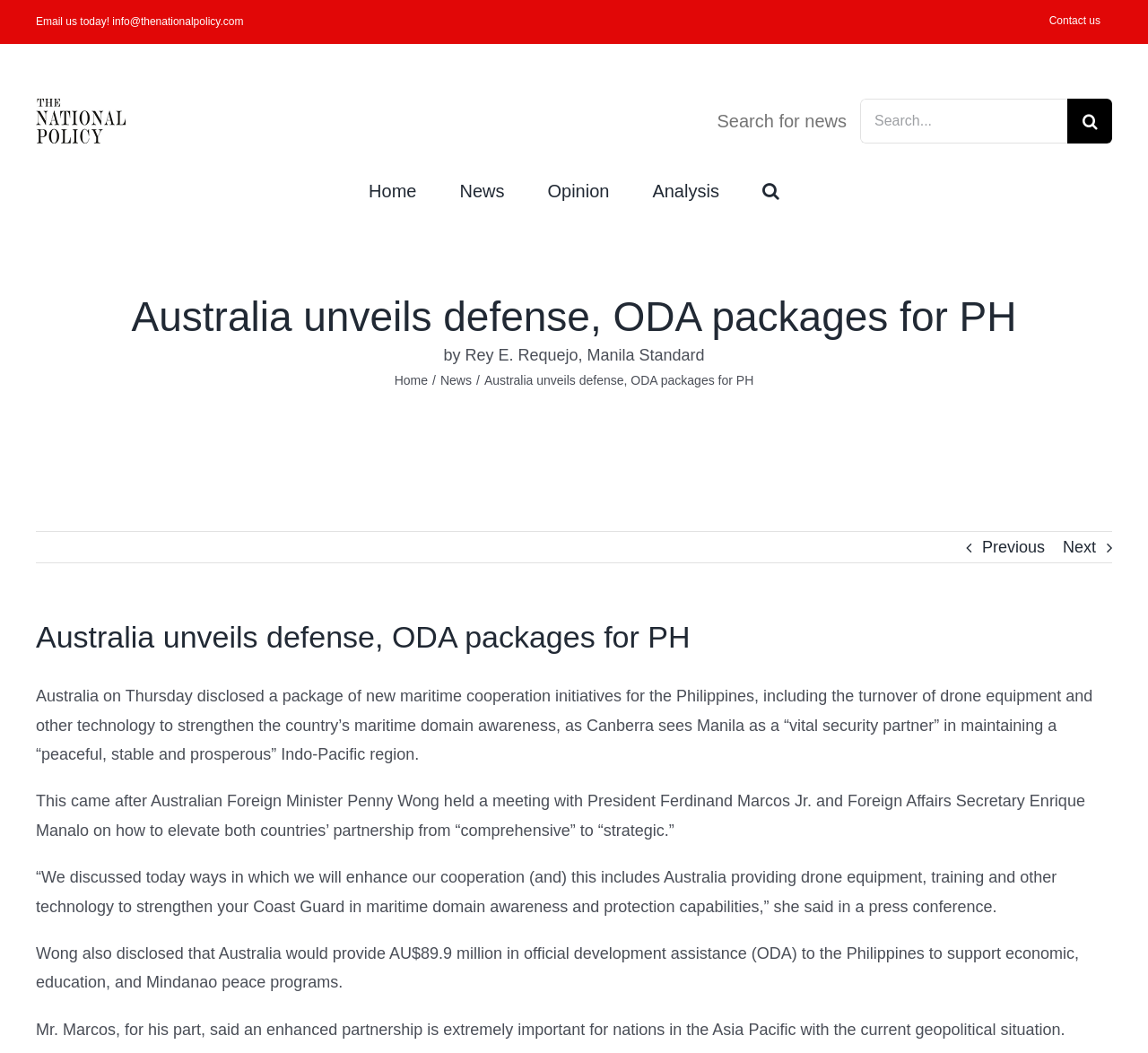Please respond in a single word or phrase: 
Who is the Australian Foreign Minister mentioned in the article?

Penny Wong